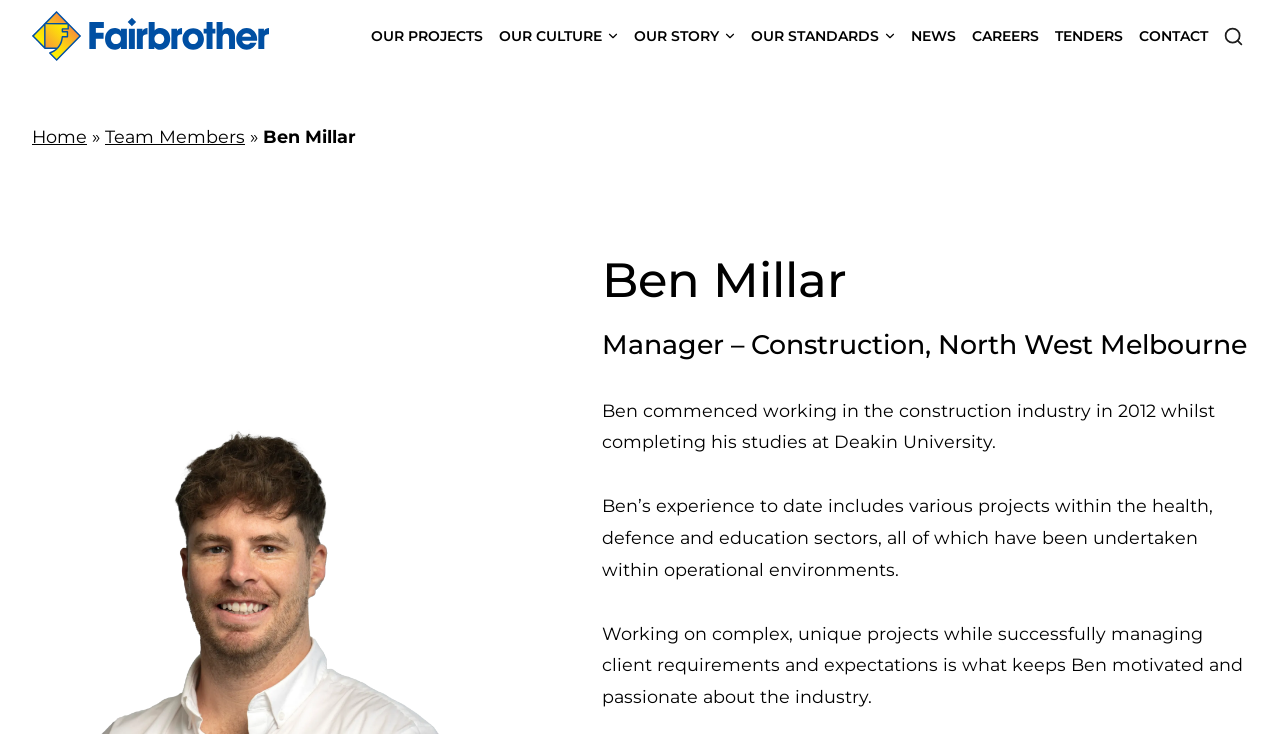Create a detailed summary of all the visual and textual information on the webpage.

The webpage is about Ben Millar, a manager at Fairbrother. At the top left corner, there is a brand logo image of Fairbrother. Below the logo, there are several navigation links, including "OUR PROJECTS", "OUR CULTURE", "OUR STORY", "OUR STANDARDS", "NEWS", "CAREERS", "TENDERS", and "CONTACT", which are aligned horizontally across the top of the page.

On the top right corner, there is a search bar with a submit button, which is currently disabled. Below the navigation links, there is a secondary navigation menu with links to "Home" and "Team Members", separated by a "»" symbol.

The main content of the page is about Ben Millar, with a heading that displays his name. Below the heading, there is a subheading that describes his position as "Manager – Construction, North West Melbourne". The page then provides a brief biography of Ben, divided into three paragraphs that describe his experience and motivation in the construction industry.